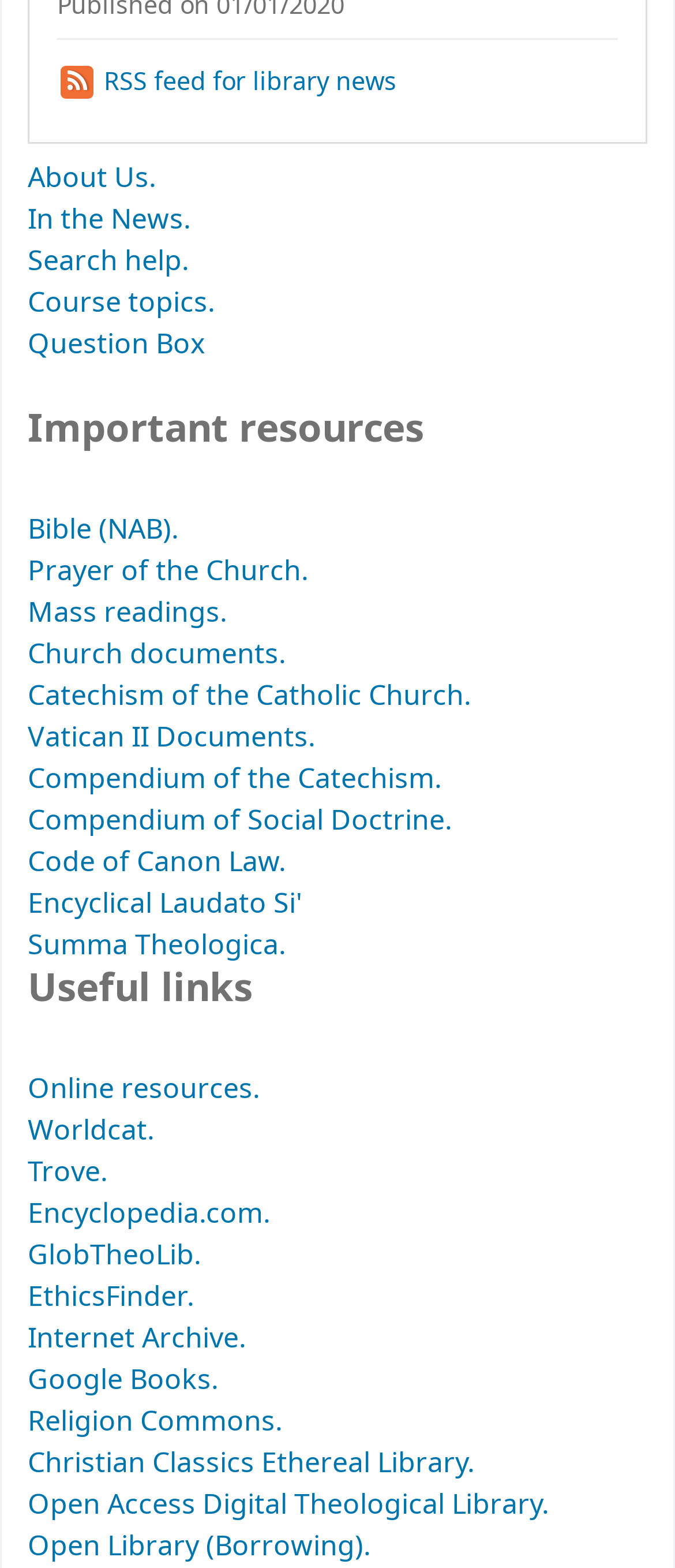Find the bounding box coordinates of the clickable area that will achieve the following instruction: "Explore Online resources".

[0.041, 0.681, 0.385, 0.708]